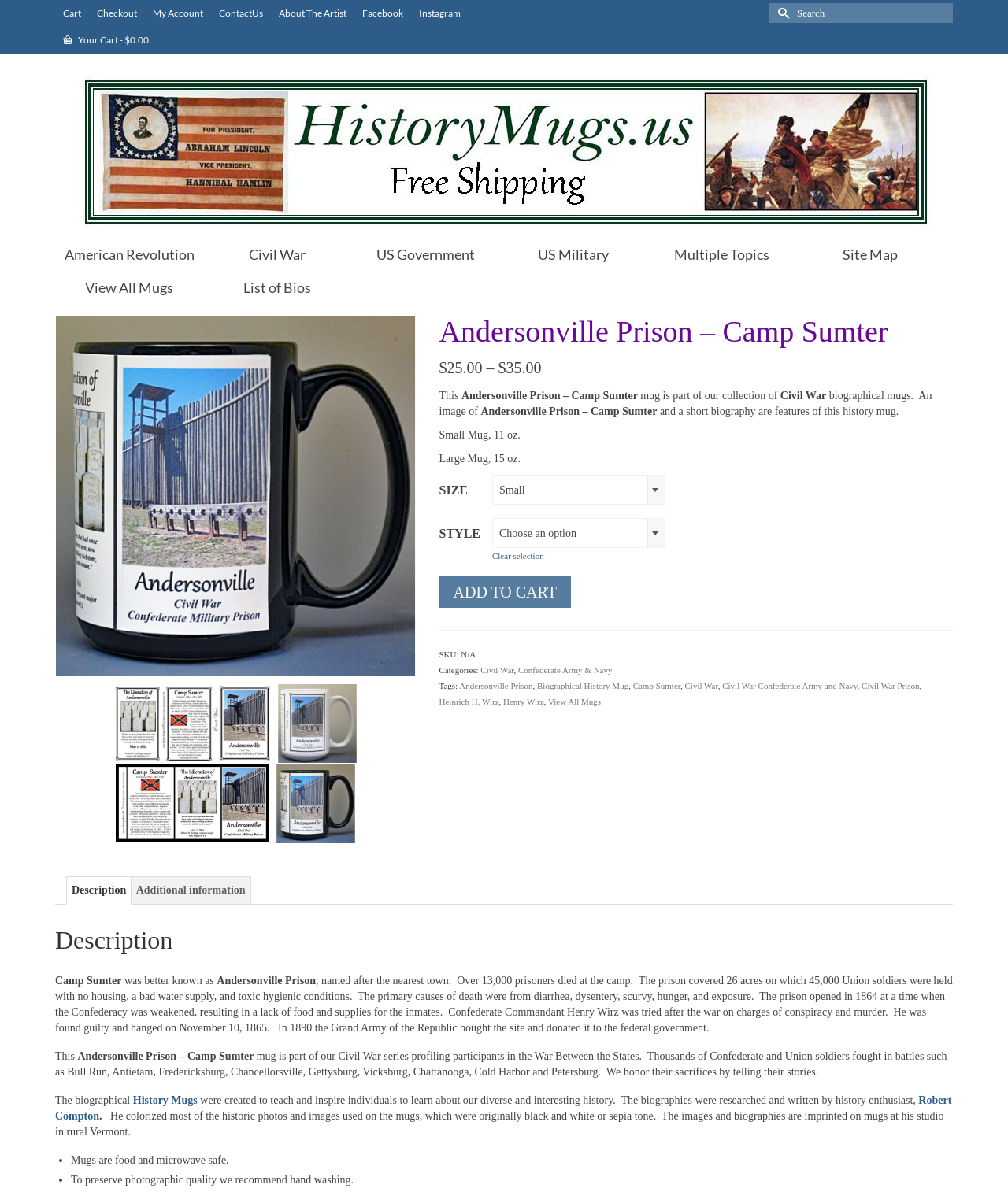What is the name of the prison?
Answer the question with a detailed and thorough explanation.

I found the answer by looking at the title of the webpage, which is 'Andersonville Prison - Camp Sumter - HistoryMugs.us'. The title suggests that the webpage is about Andersonville Prison, and this is confirmed by the text on the webpage, which mentions 'Andersonville Prison - Camp Sumter' as the title of a mug.